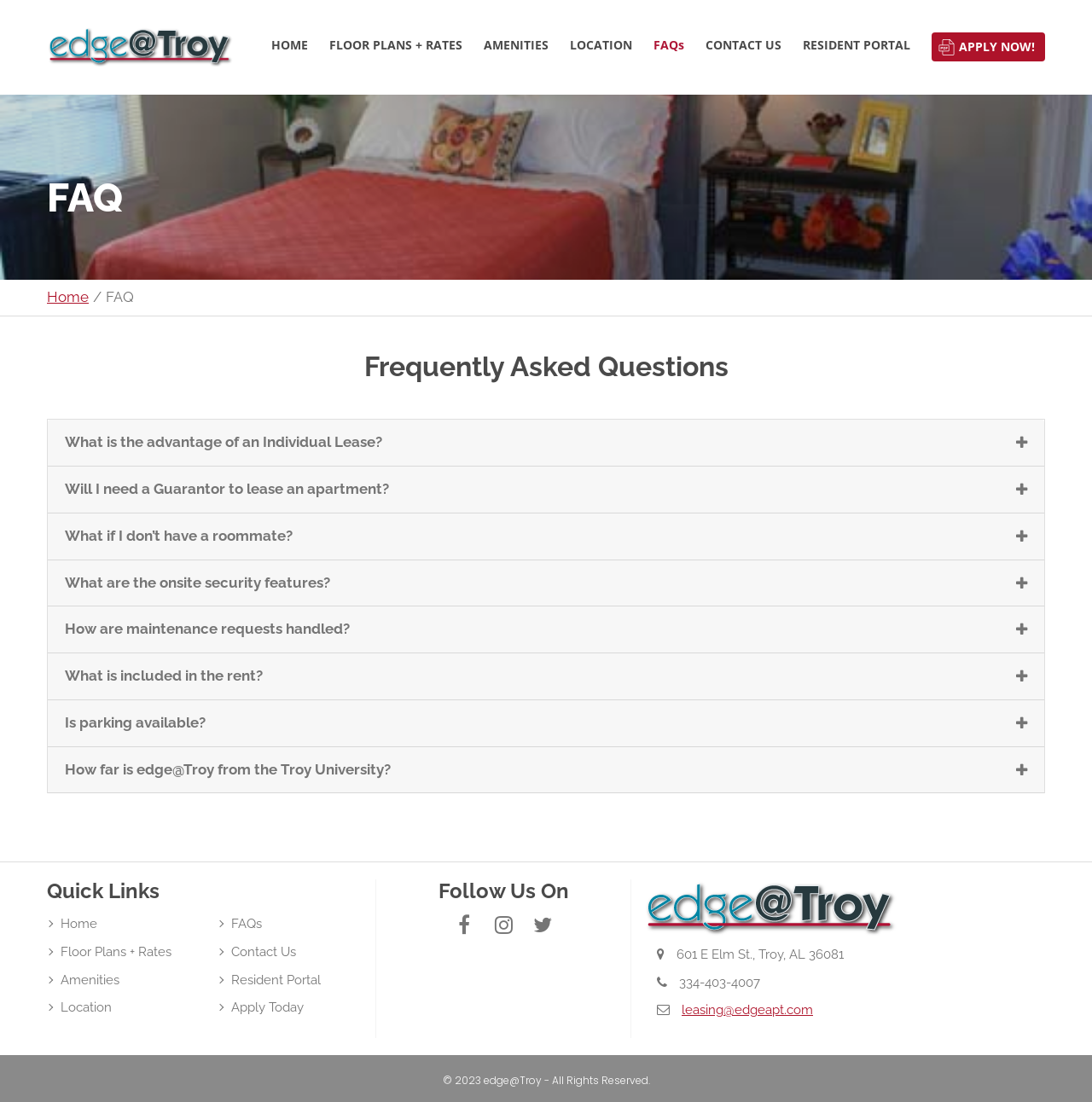Specify the bounding box coordinates of the area to click in order to follow the given instruction: "Click on the HOME link."

[0.248, 0.03, 0.282, 0.053]